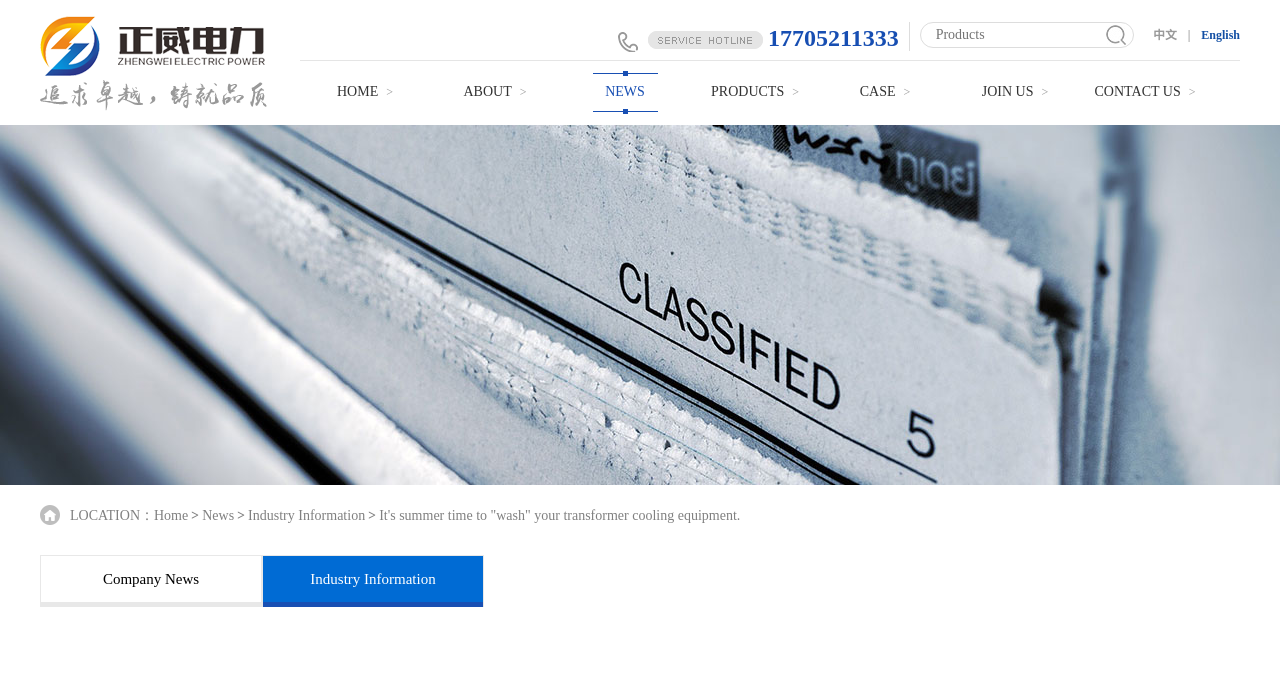Please find the bounding box coordinates of the clickable region needed to complete the following instruction: "View PRODUCTS". The bounding box coordinates must consist of four float numbers between 0 and 1, i.e., [left, top, right, bottom].

[0.539, 0.09, 0.641, 0.181]